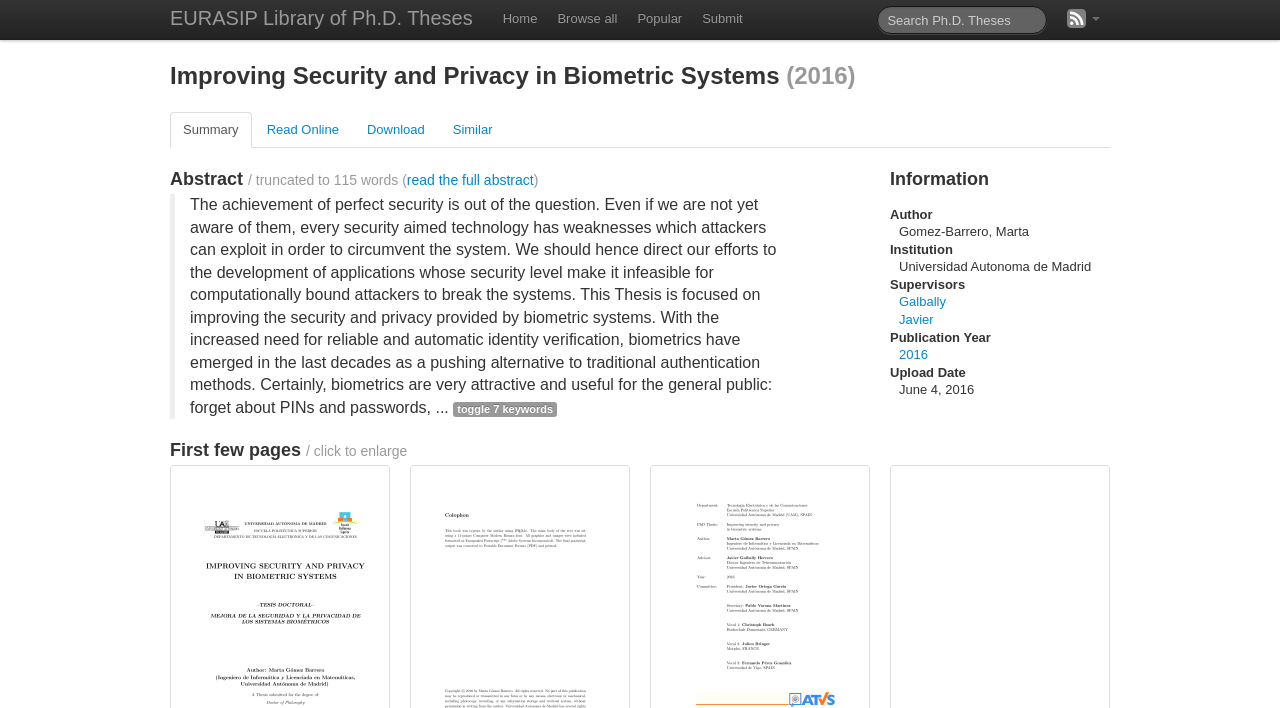Find the bounding box coordinates of the area that needs to be clicked in order to achieve the following instruction: "View abstract". The coordinates should be specified as four float numbers between 0 and 1, i.e., [left, top, right, bottom].

[0.318, 0.243, 0.417, 0.266]